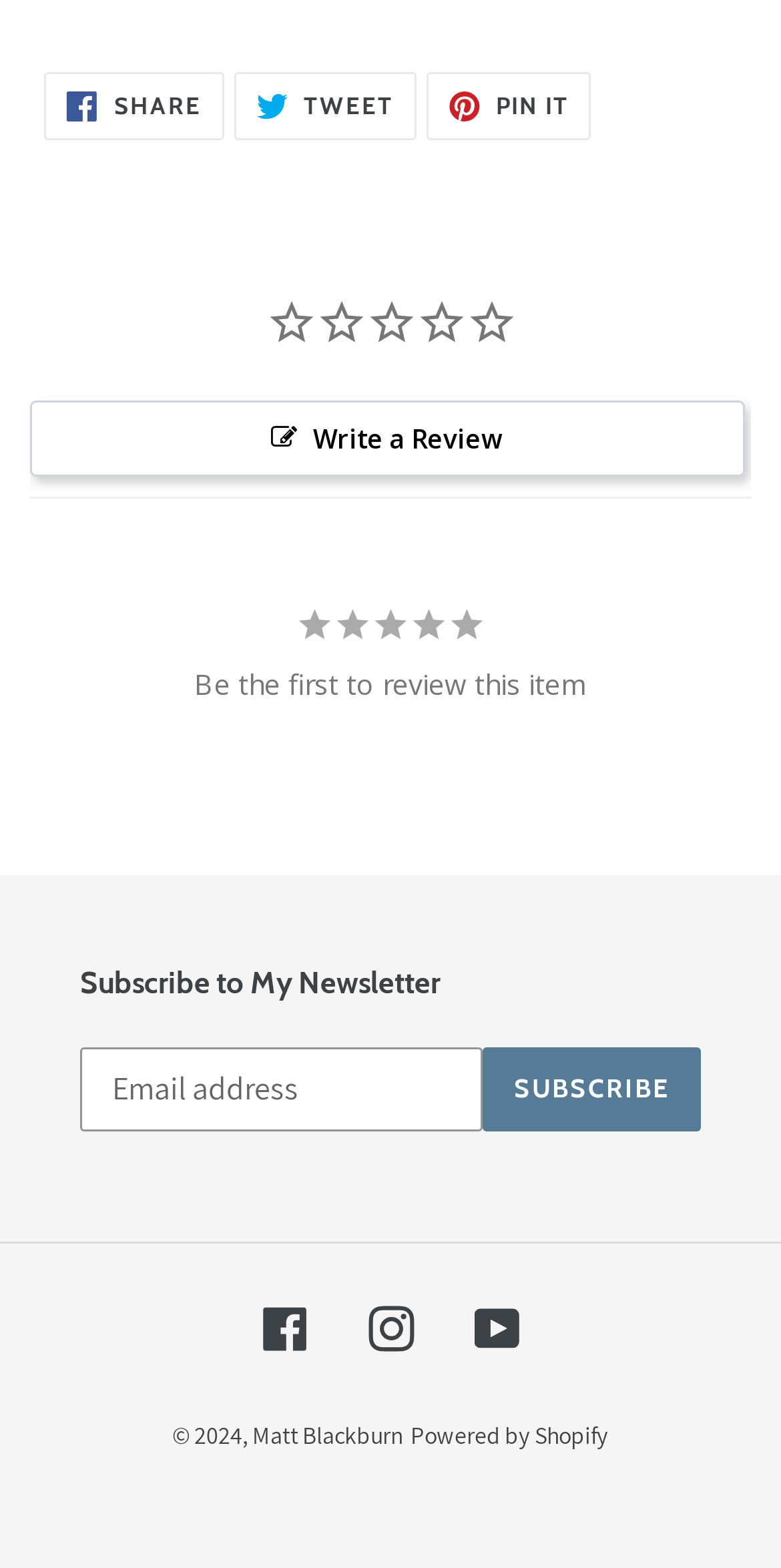Pinpoint the bounding box coordinates of the clickable area needed to execute the instruction: "Visit Facebook page". The coordinates should be specified as four float numbers between 0 and 1, i.e., [left, top, right, bottom].

[0.335, 0.832, 0.394, 0.862]